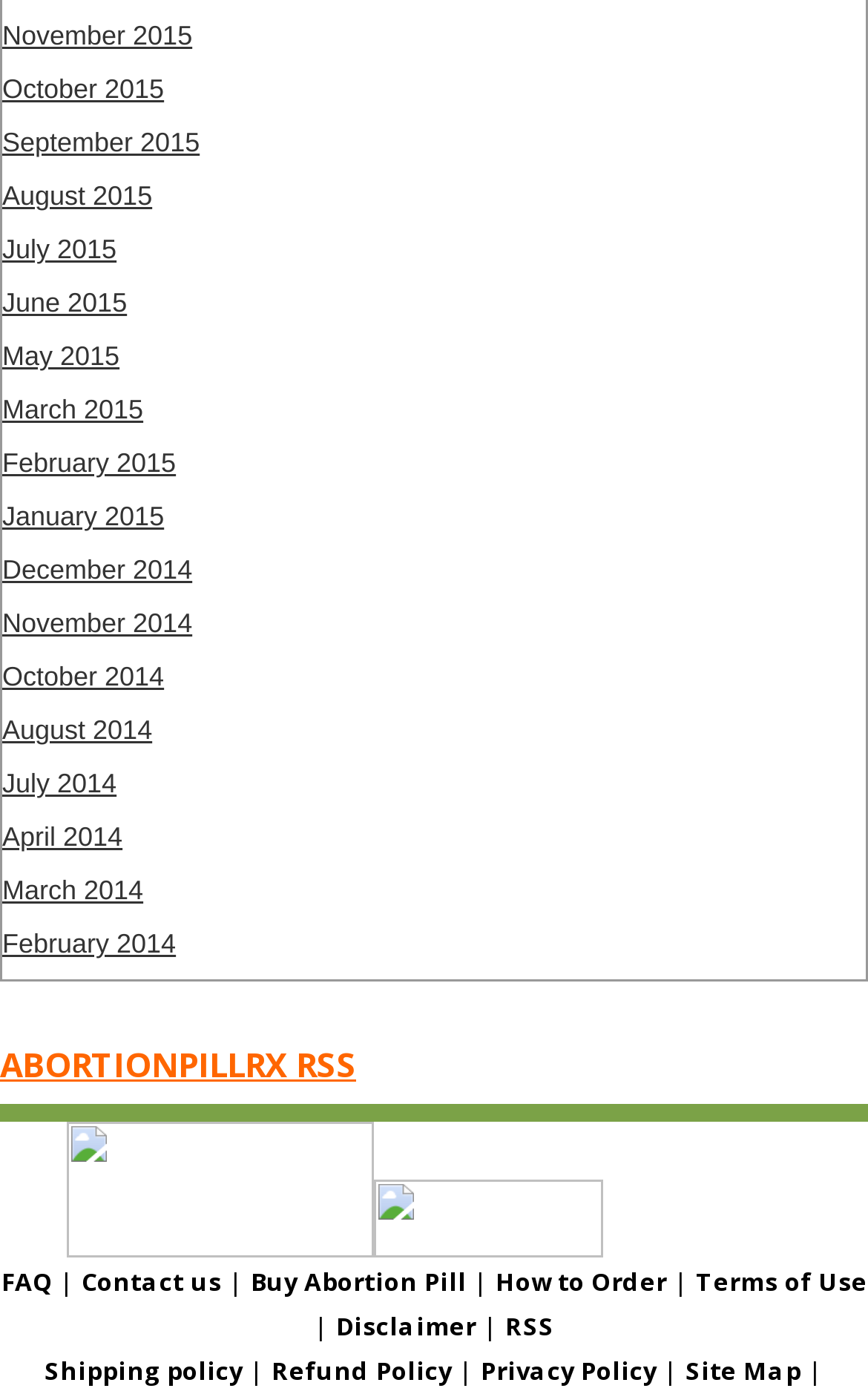Use a single word or phrase to respond to the question:
What is the purpose of the 'Buy Abortion Pill' link?

To purchase abortion pills